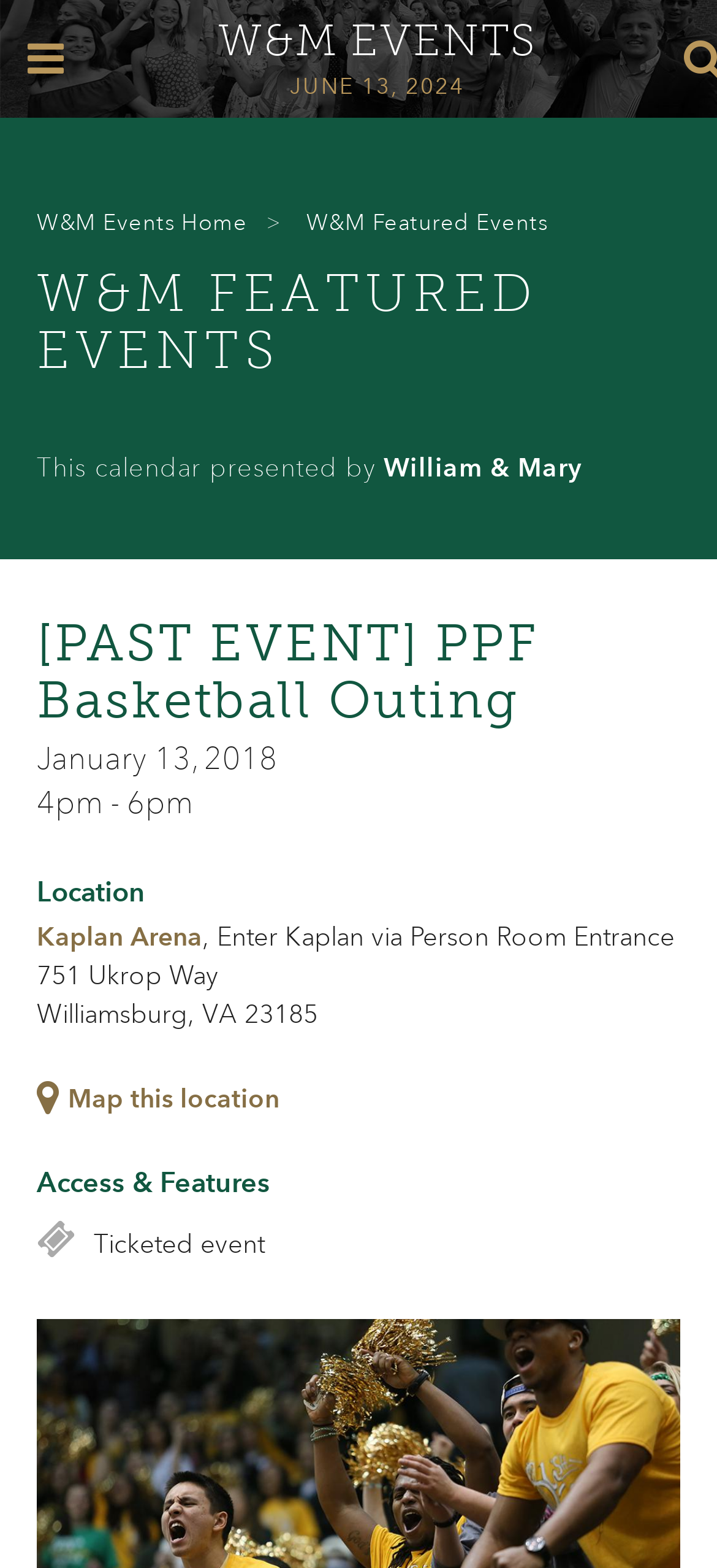Identify the bounding box coordinates necessary to click and complete the given instruction: "view W&M Featured Events".

[0.051, 0.169, 0.949, 0.242]